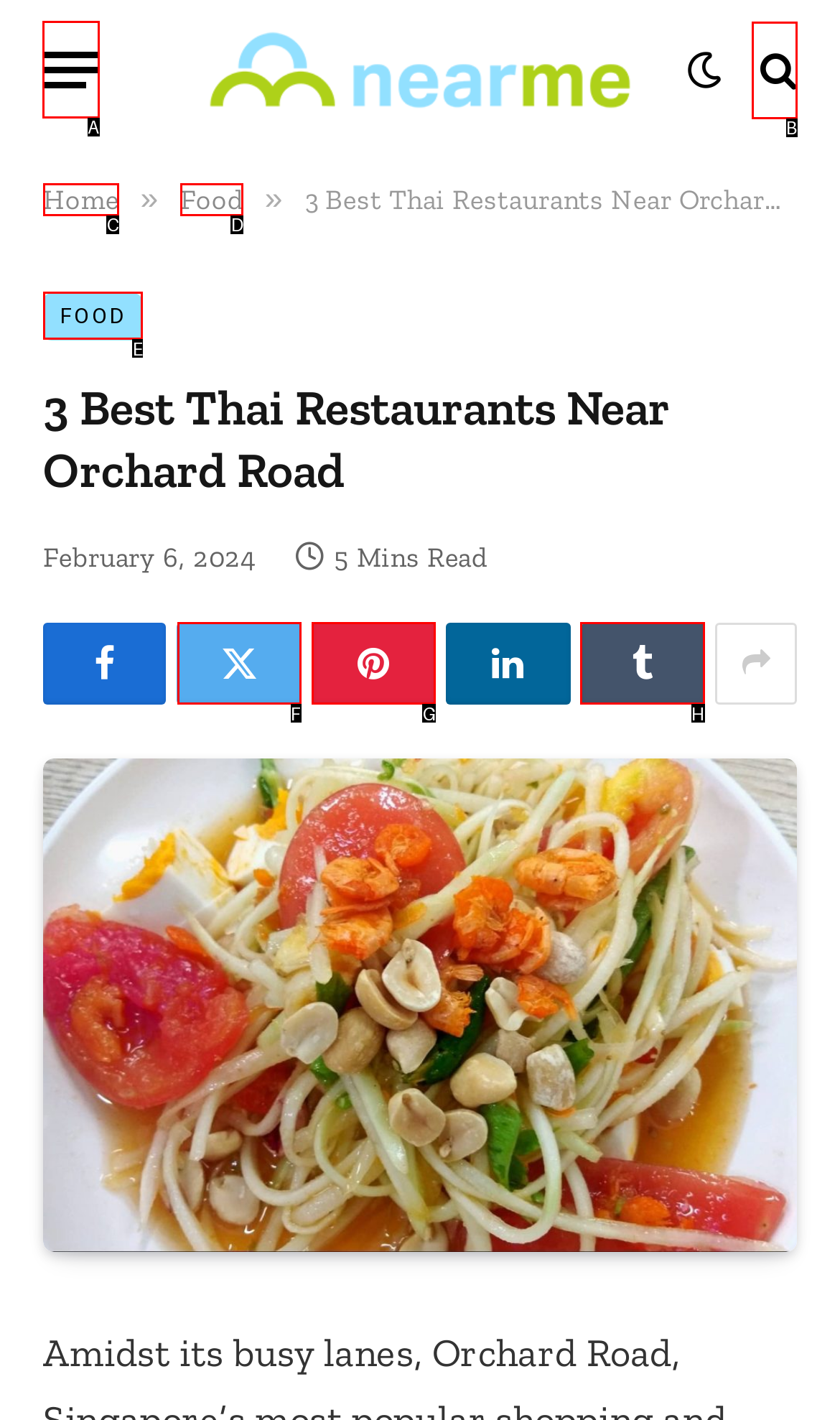Indicate which red-bounded element should be clicked to perform the task: Click the Menu button Answer with the letter of the correct option.

A